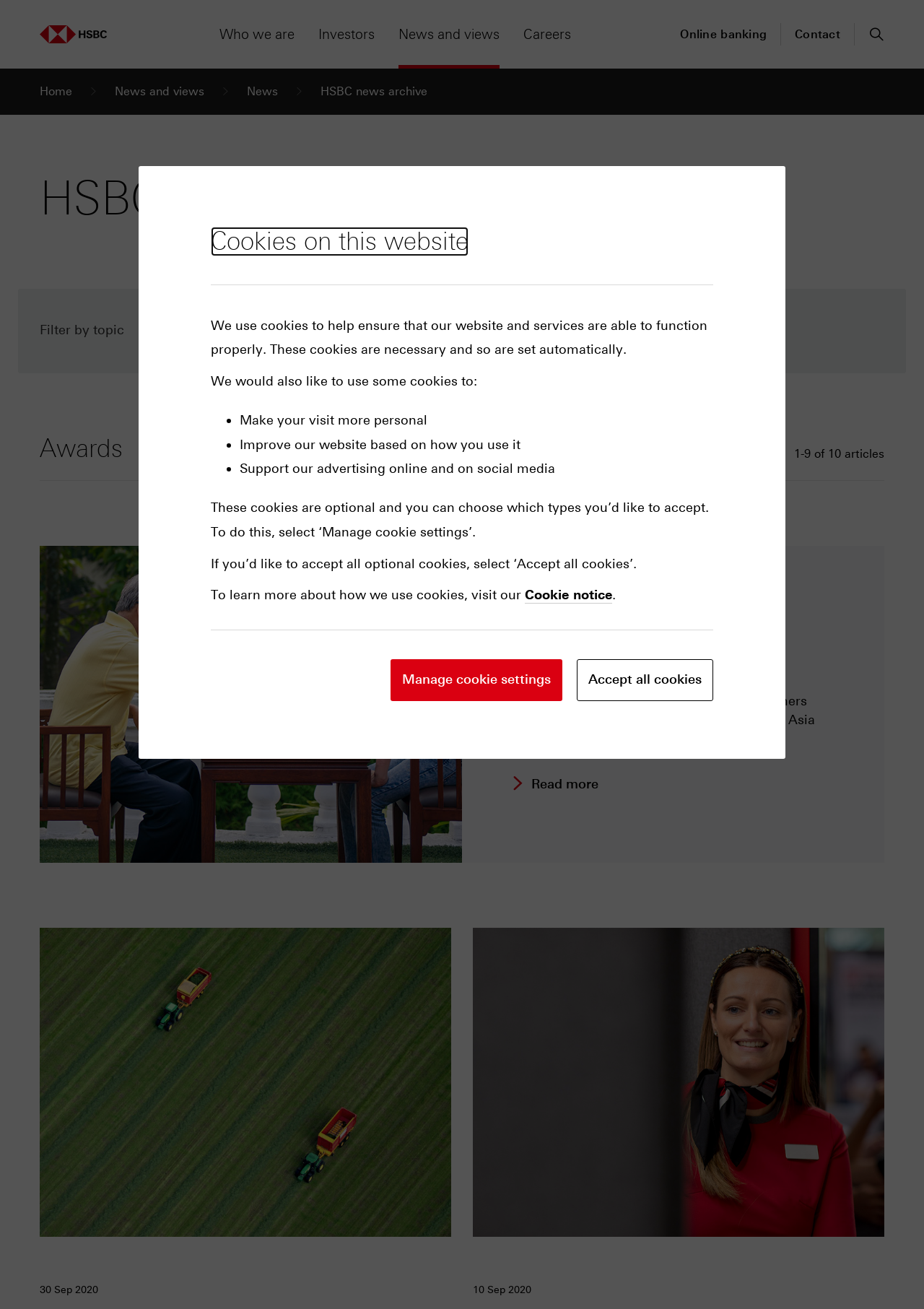Write an extensive caption that covers every aspect of the webpage.

The webpage is about HSBC news archive, featuring the latest news from the company. At the top, there is a modal dialog box that occupies most of the screen, with a heading "Cookies on this website" at the top-left corner. Below the heading, there is a paragraph of text explaining the use of necessary cookies on the website. 

Underneath the explanation, there is a list of optional cookies that can be accepted, marked by bullet points. The list includes making the visit more personal, improving the website based on user behavior, and supporting advertising online and on social media. 

Following the list, there are two paragraphs of text providing more information about managing cookie settings and a link to the "Cookie notice" page. At the bottom of the dialog box, there are two buttons, "Accept all cookies" on the right and "Manage cookie settings" on the left, allowing users to choose their cookie preferences.